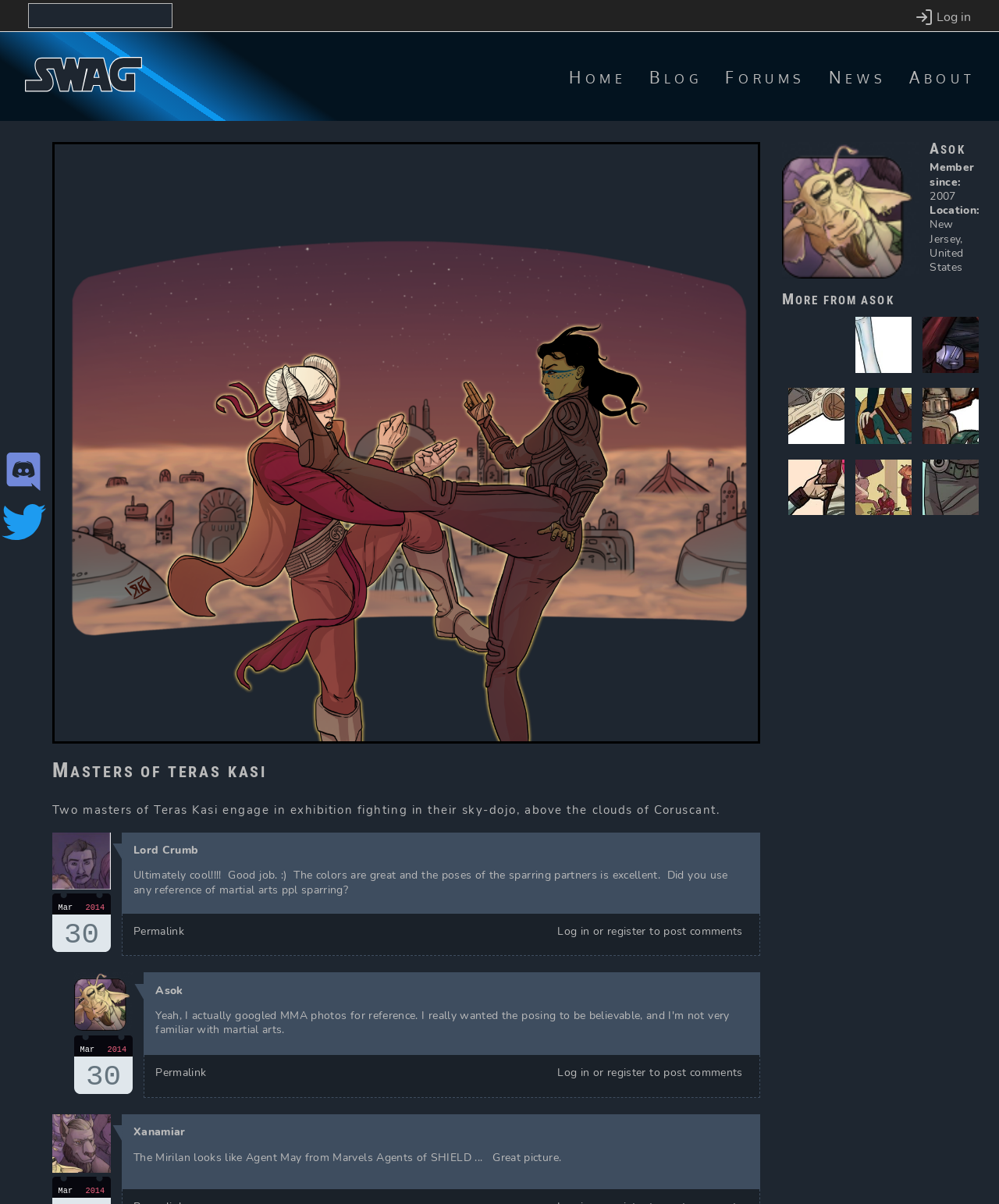Please identify the coordinates of the bounding box that should be clicked to fulfill this instruction: "View the blog".

[0.65, 0.055, 0.703, 0.073]